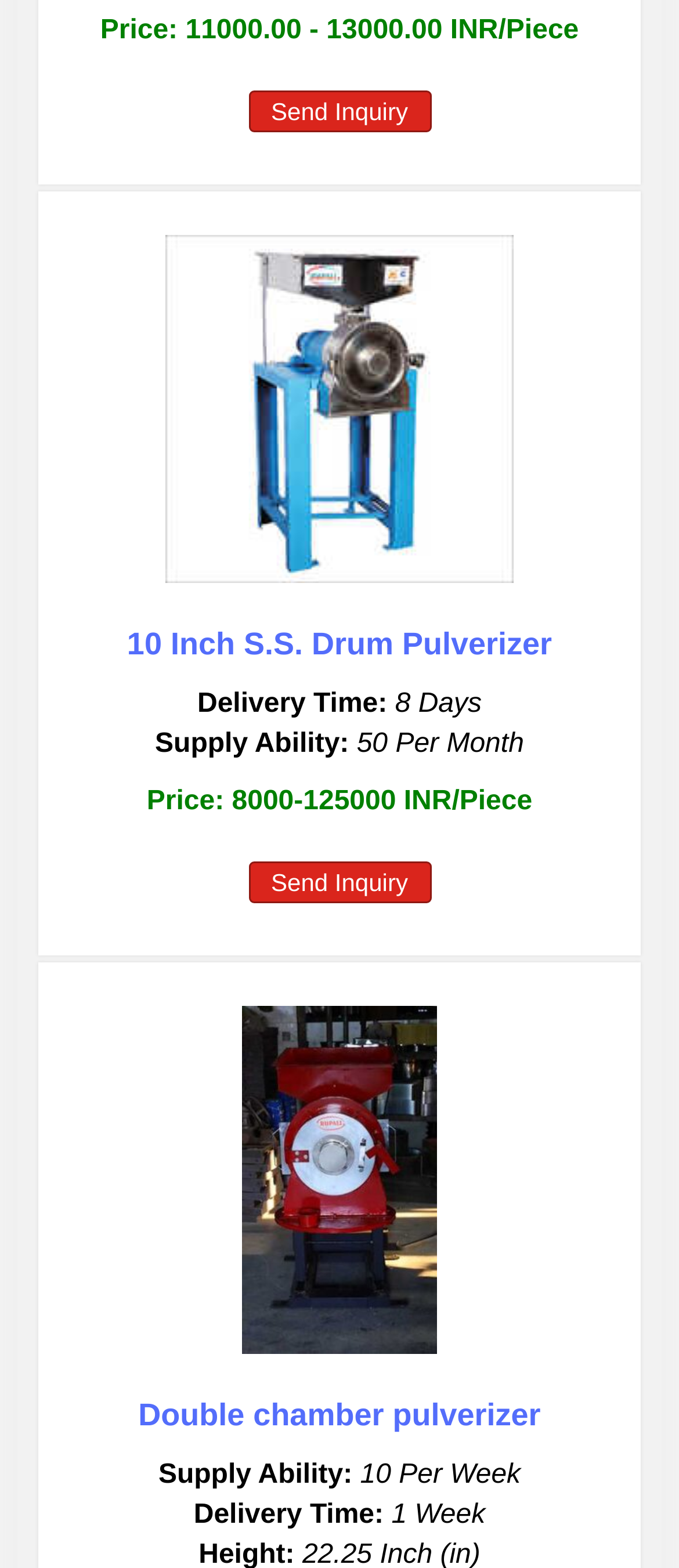How many products are listed on this page?
Using the visual information from the image, give a one-word or short-phrase answer.

2